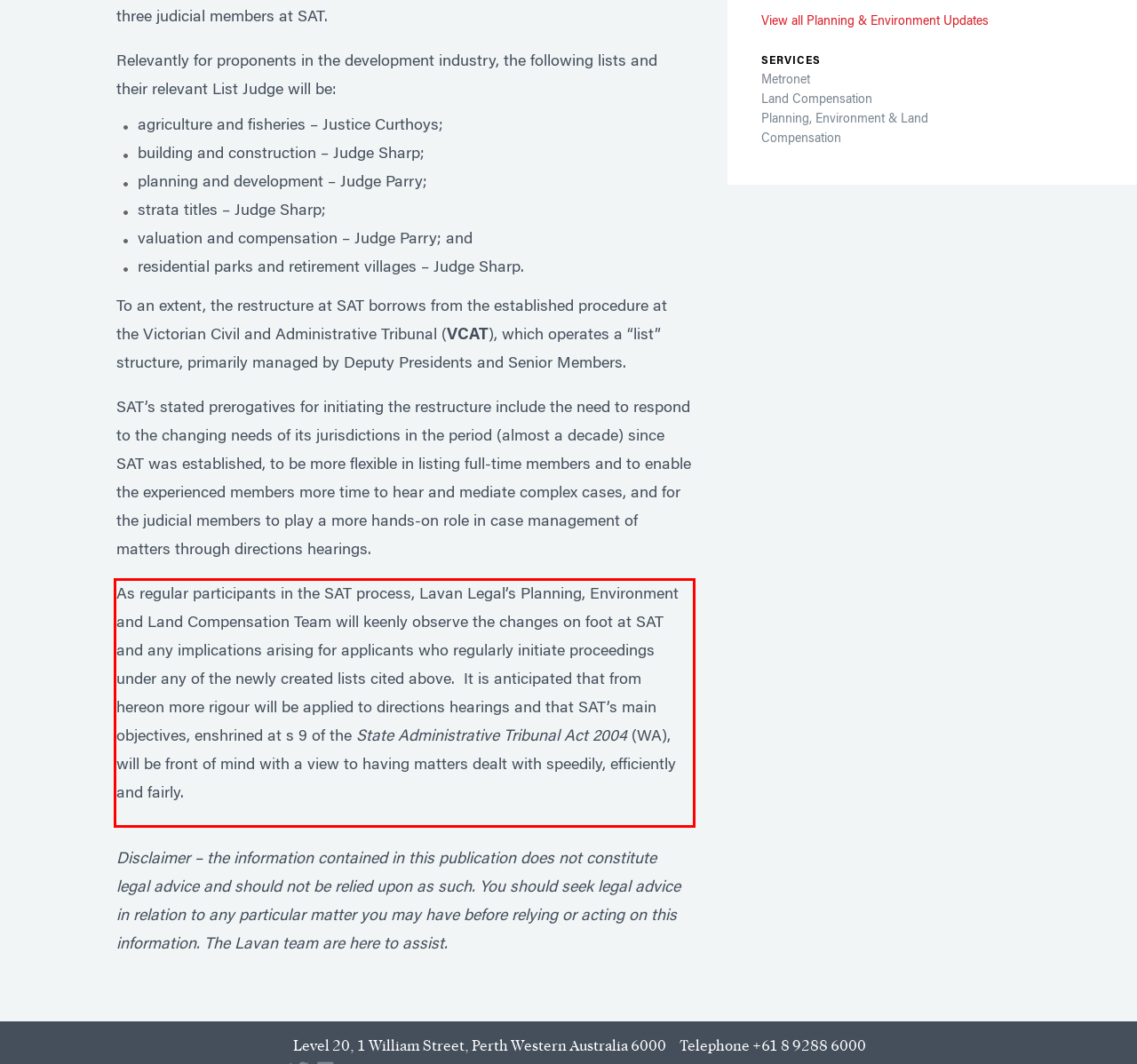Your task is to recognize and extract the text content from the UI element enclosed in the red bounding box on the webpage screenshot.

As regular participants in the SAT process, Lavan Legal’s Planning, Environment and Land Compensation Team will keenly observe the changes on foot at SAT and any implications arising for applicants who regularly initiate proceedings under any of the newly created lists cited above. It is anticipated that from hereon more rigour will be applied to directions hearings and that SAT’s main objectives, enshrined at s 9 of the State Administrative Tribunal Act 2004 (WA), will be front of mind with a view to having matters dealt with speedily, efficiently and fairly.